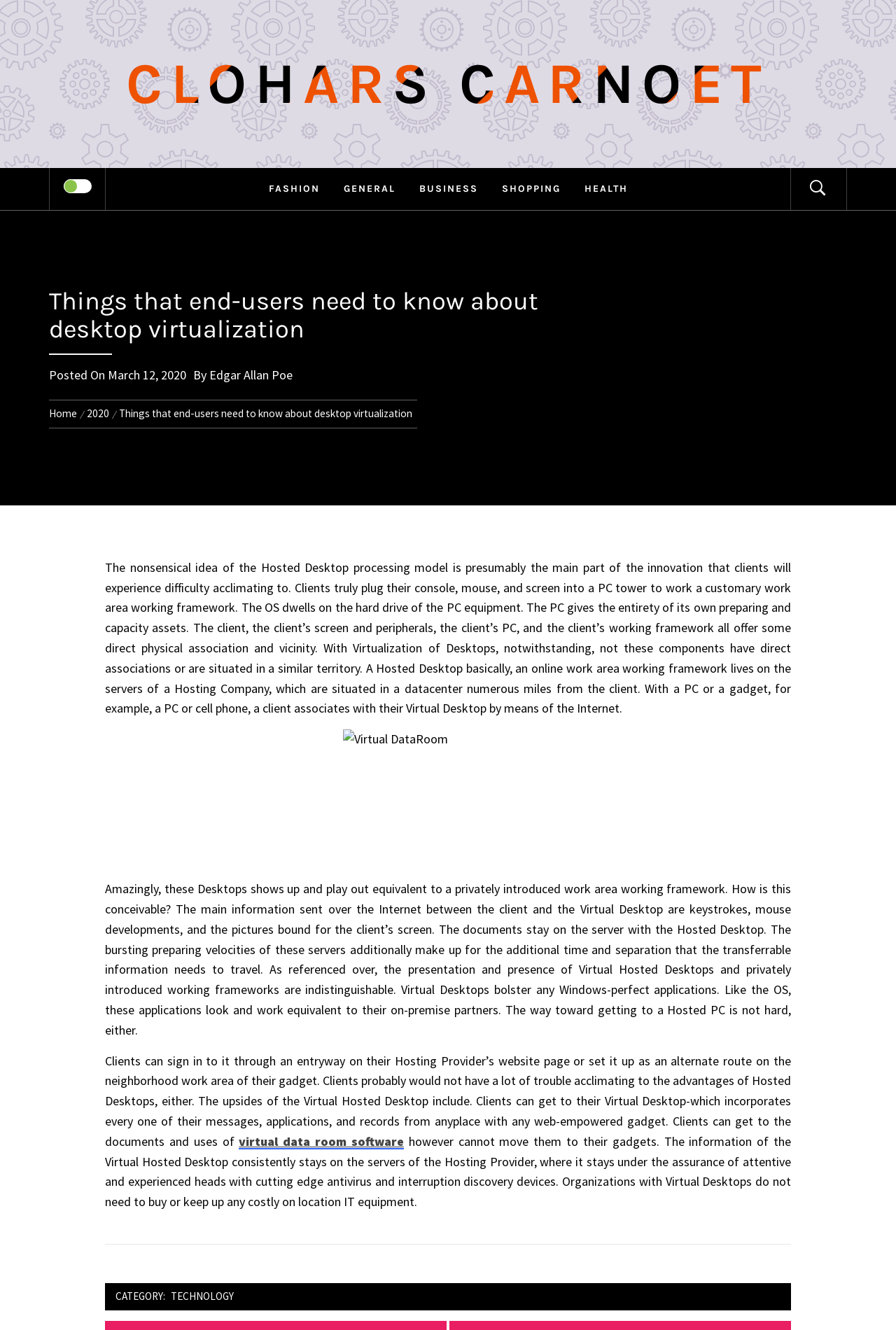Can you find the bounding box coordinates for the element to click on to achieve the instruction: "Click on the 'TECHNOLOGY' link"?

[0.187, 0.967, 0.265, 0.982]